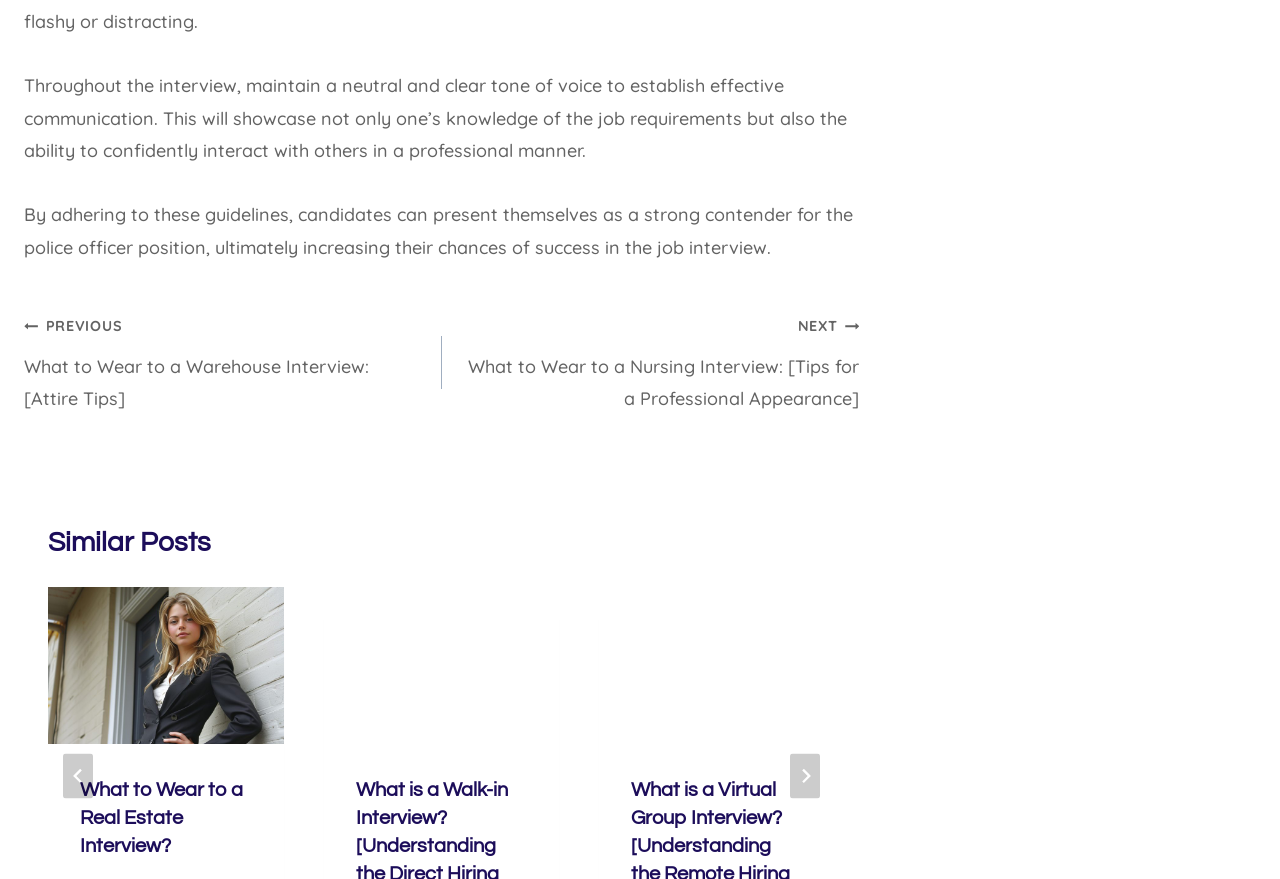What is the main topic of this webpage? Refer to the image and provide a one-word or short phrase answer.

Job interview